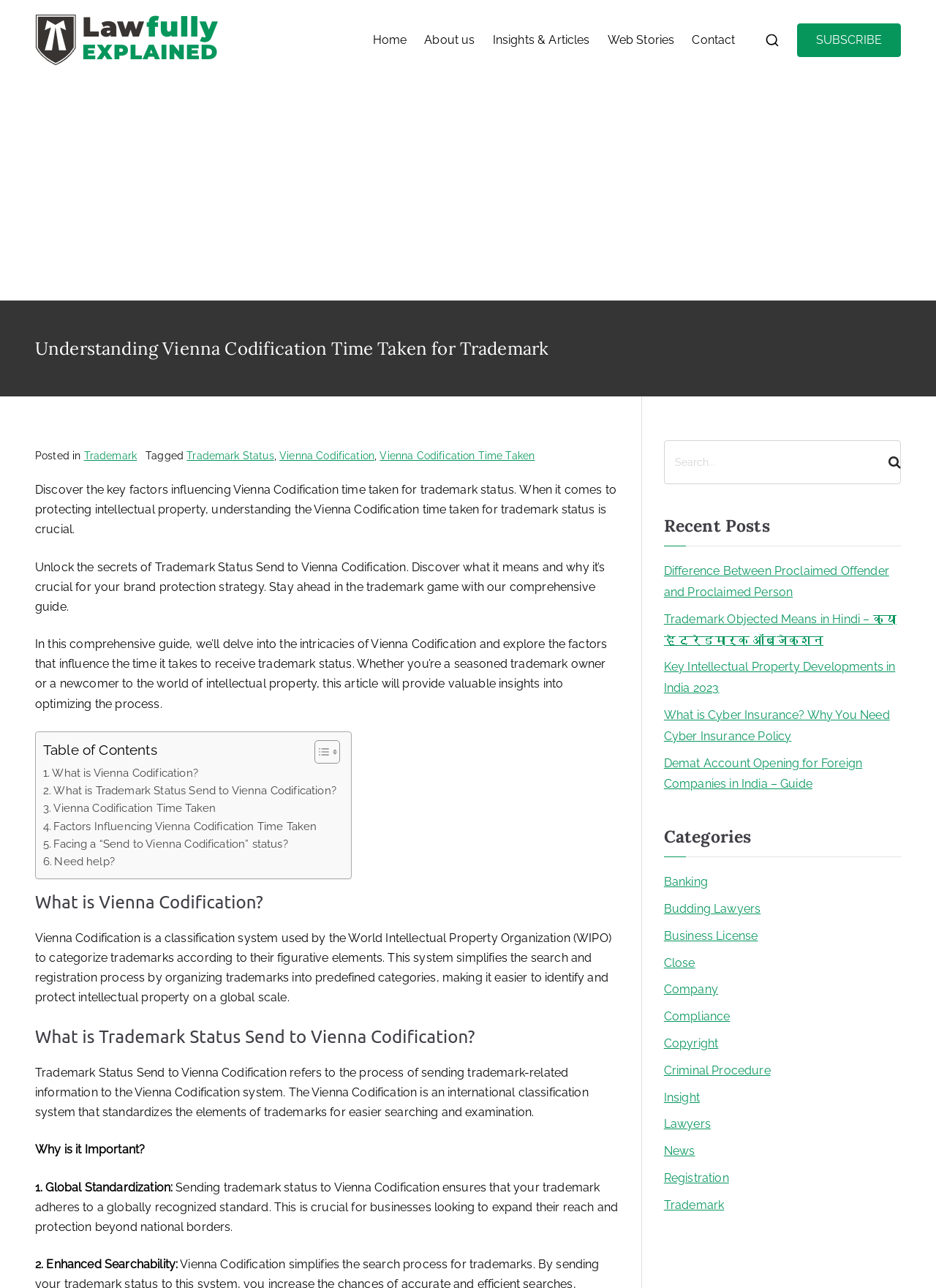What is the benefit of Vienna Codification in terms of searchability?
Answer the question with as much detail as possible.

Vienna Codification simplifies the search and registration process by organizing trademarks into predefined categories, making it easier to identify and protect intellectual property on a global scale, as mentioned in the webpage content.